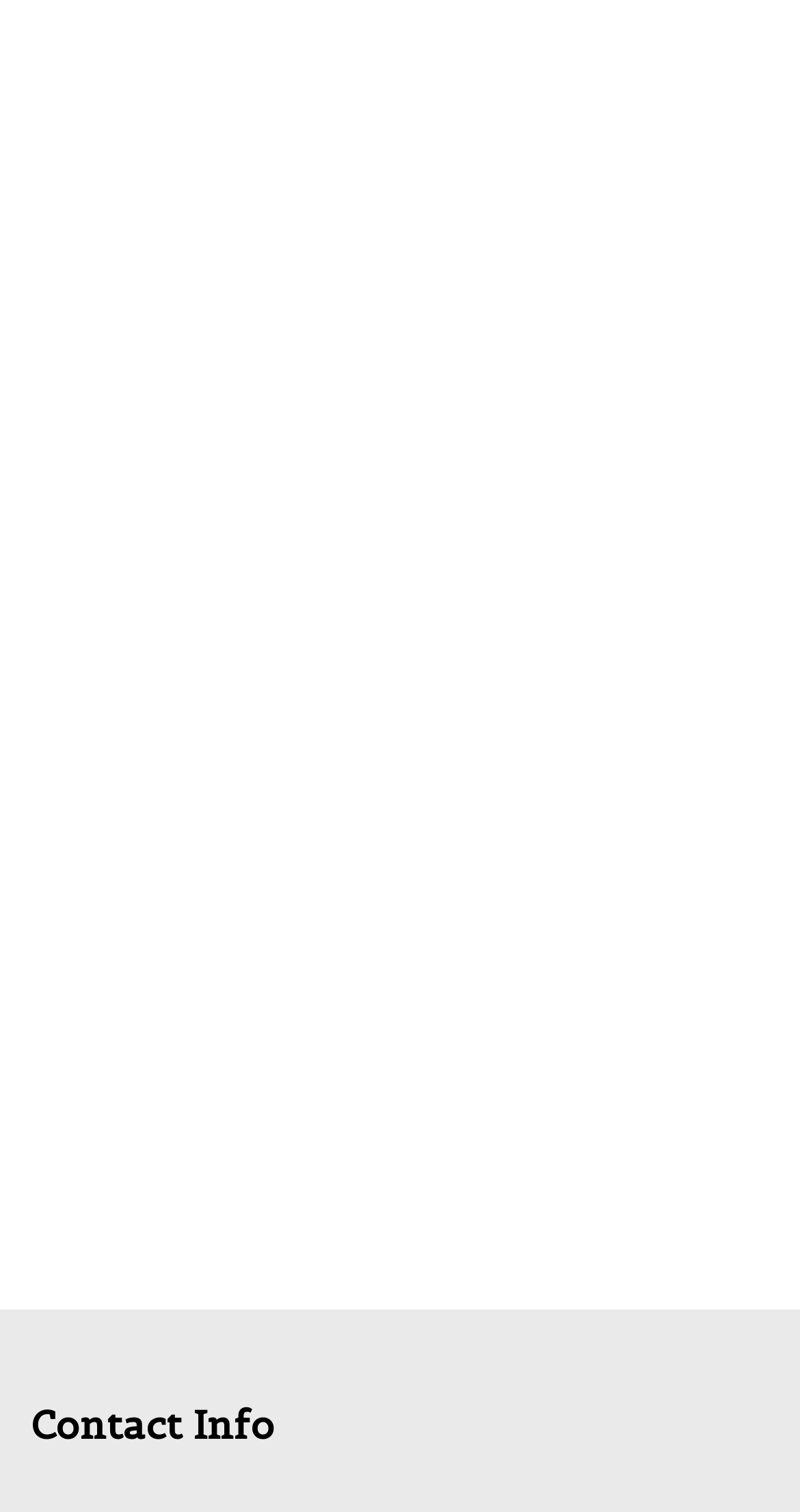What is required to leave a review?
Please describe in detail the information shown in the image to answer the question.

To leave a review, the user needs to fill in the required fields, which are 'Name' and 'Email', as indicated by the '*' symbol next to the textboxes.